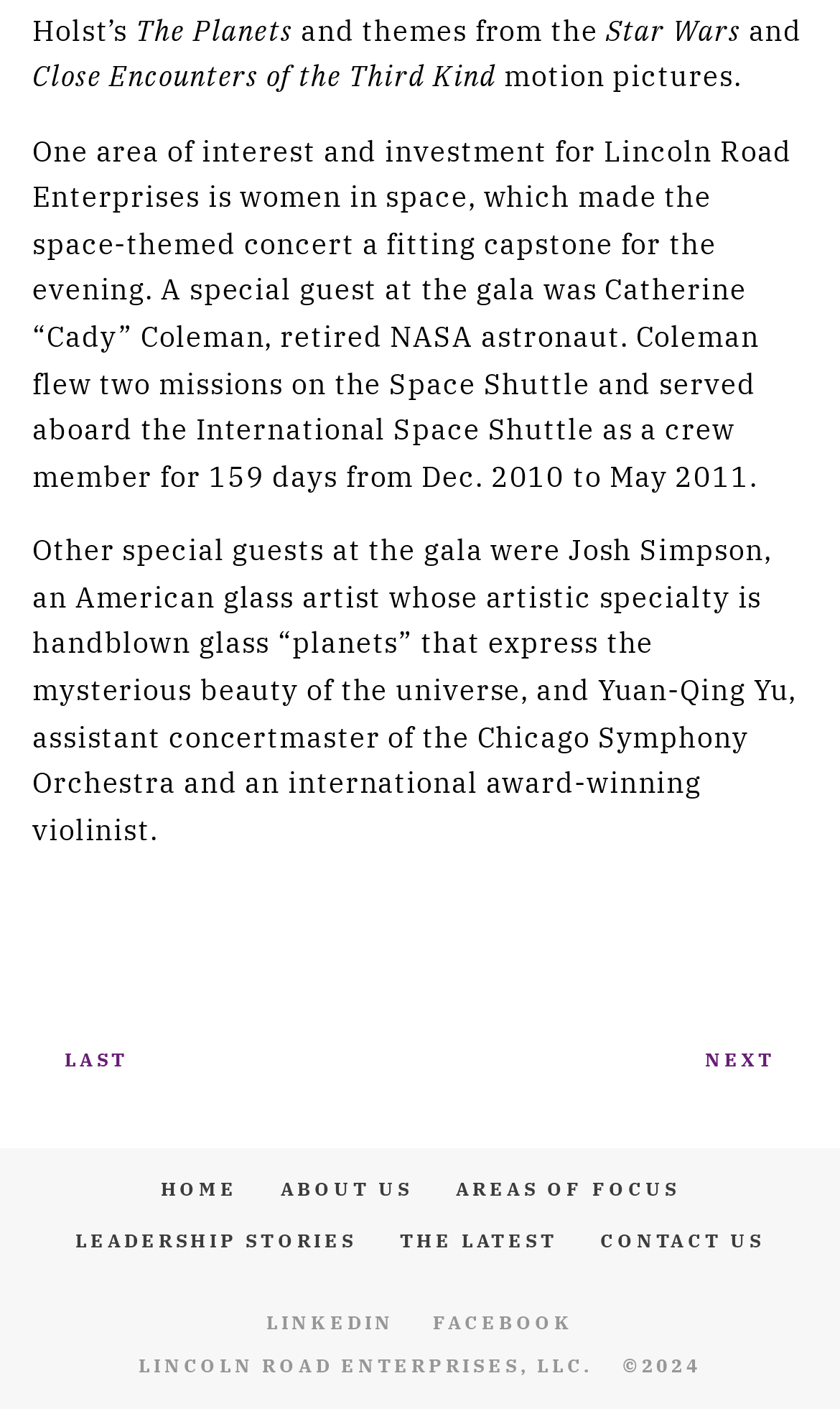Determine the bounding box coordinates for the element that should be clicked to follow this instruction: "view about us". The coordinates should be given as four float numbers between 0 and 1, in the format [left, top, right, bottom].

[0.334, 0.835, 0.491, 0.853]